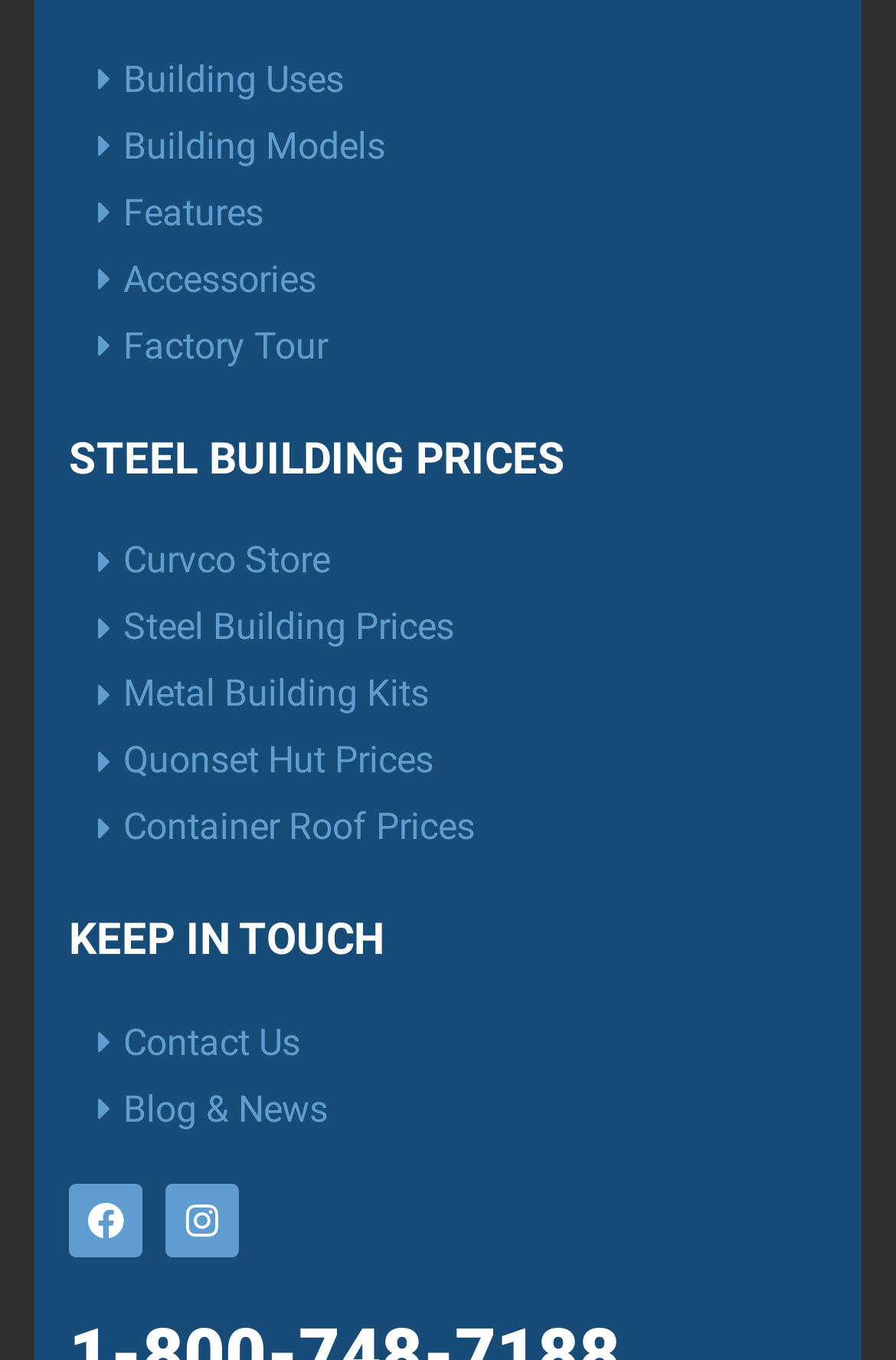Show the bounding box coordinates for the element that needs to be clicked to execute the following instruction: "Follow on Facebook". Provide the coordinates in the form of four float numbers between 0 and 1, i.e., [left, top, right, bottom].

[0.077, 0.87, 0.159, 0.924]